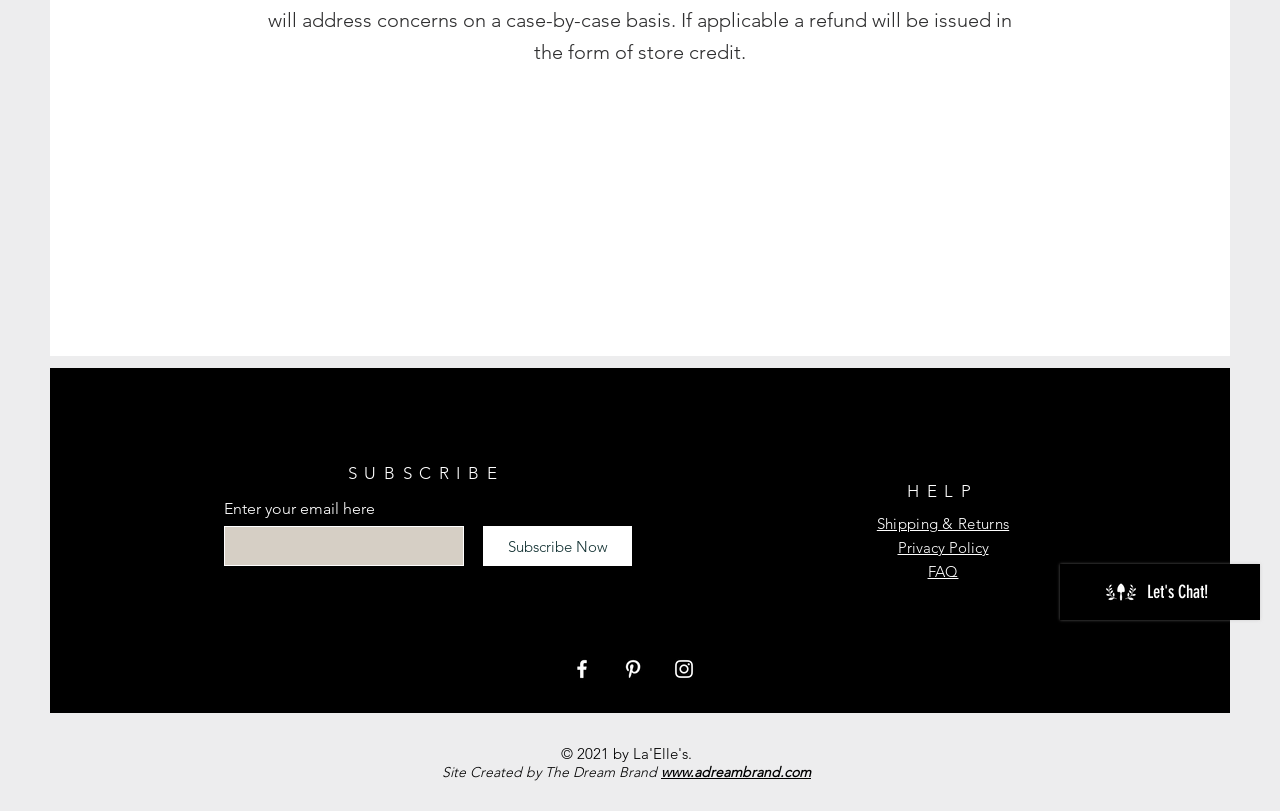Provide the bounding box coordinates for the UI element that is described by this text: "Privacy Policy". The coordinates should be in the form of four float numbers between 0 and 1: [left, top, right, bottom].

[0.701, 0.663, 0.772, 0.687]